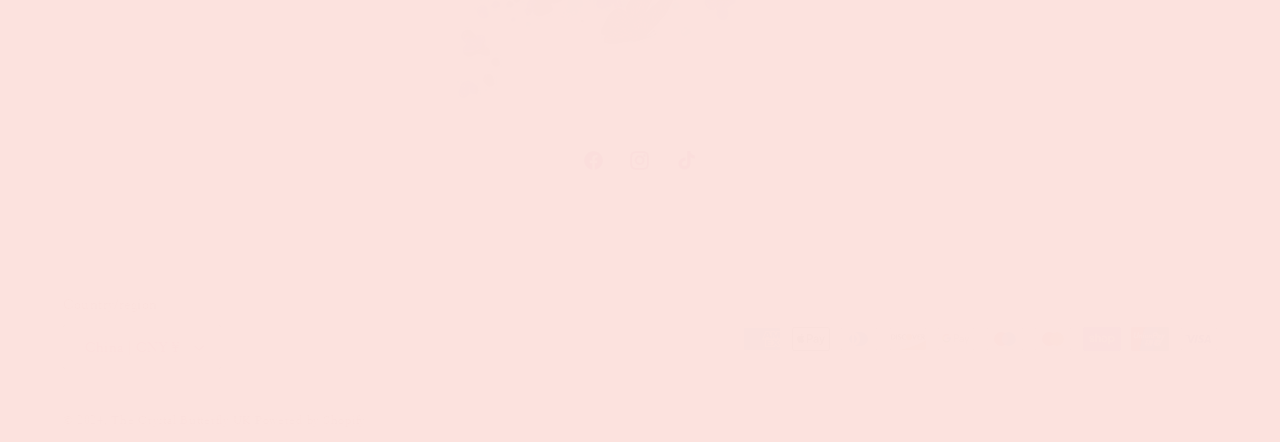Please answer the following question using a single word or phrase: 
What social media platforms are linked?

Facebook, Instagram, TikTok